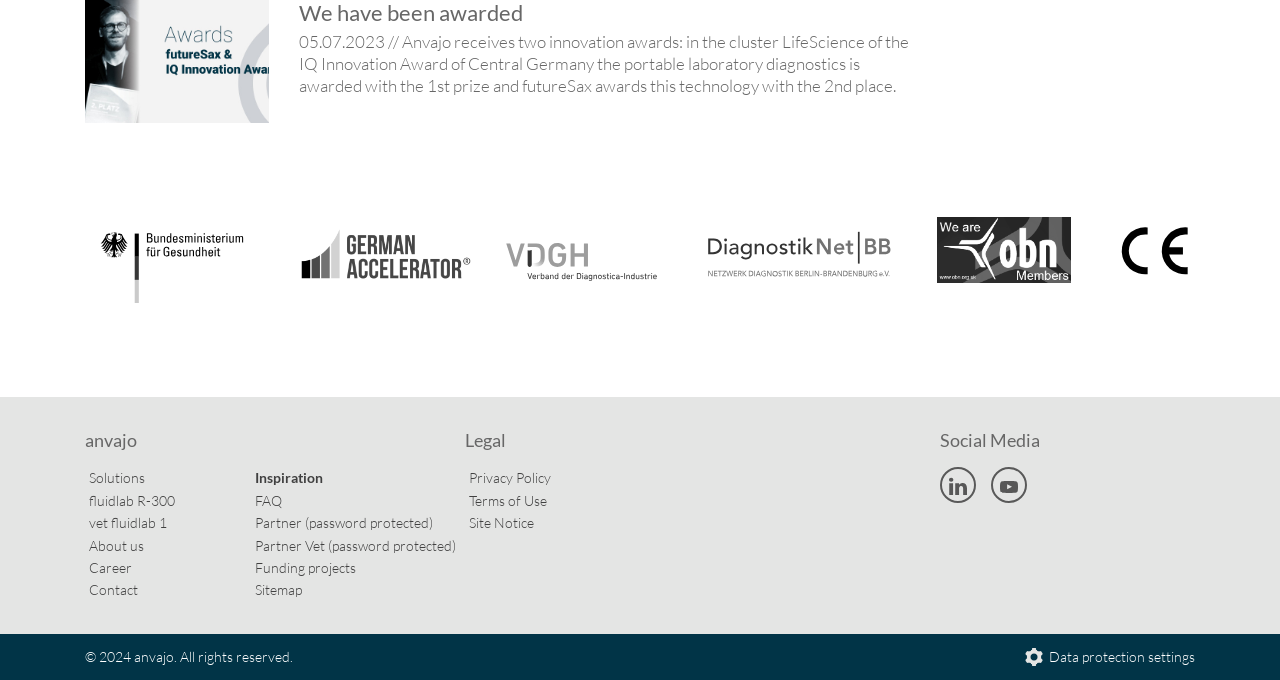Identify the bounding box coordinates of the region that needs to be clicked to carry out this instruction: "Click on the 'Solutions' link". Provide these coordinates as four float numbers ranging from 0 to 1, i.e., [left, top, right, bottom].

[0.066, 0.687, 0.173, 0.72]